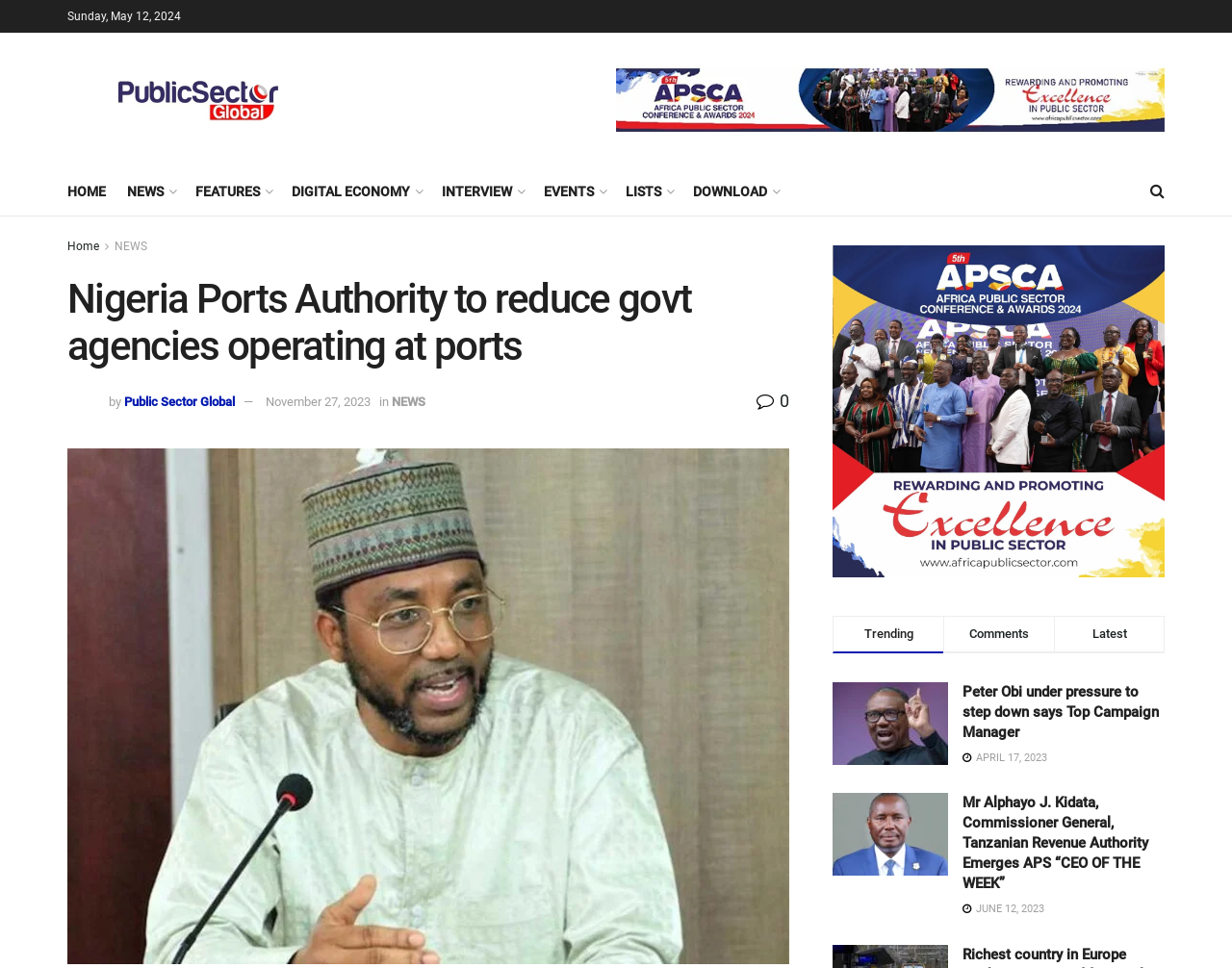Locate the bounding box coordinates of the element I should click to achieve the following instruction: "Check the 'Trending' section".

[0.701, 0.647, 0.741, 0.662]